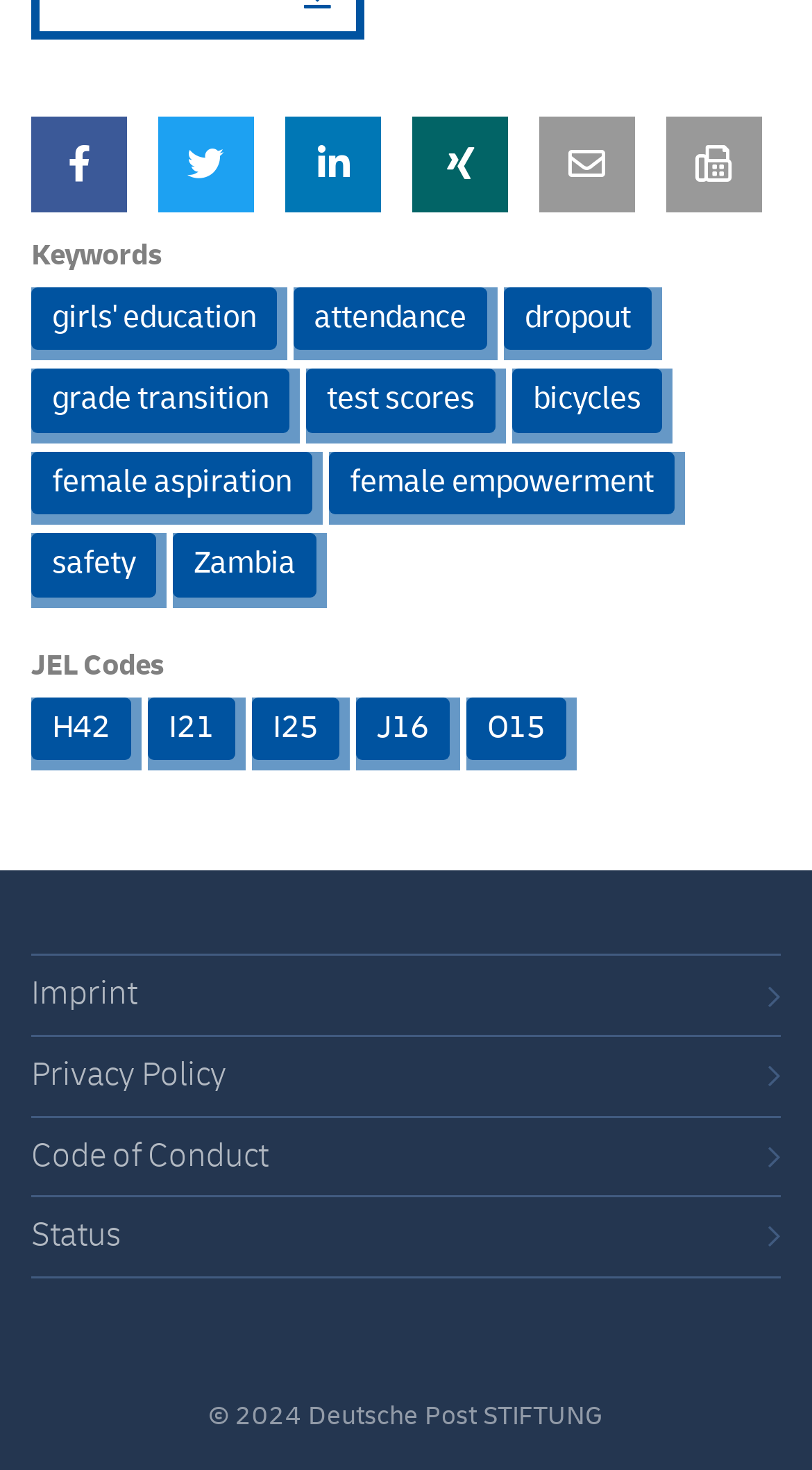Based on the image, give a detailed response to the question: What is the copyright year mentioned at the bottom?

I looked at the bottom of the webpage and found the copyright information, which mentions the year 2024.